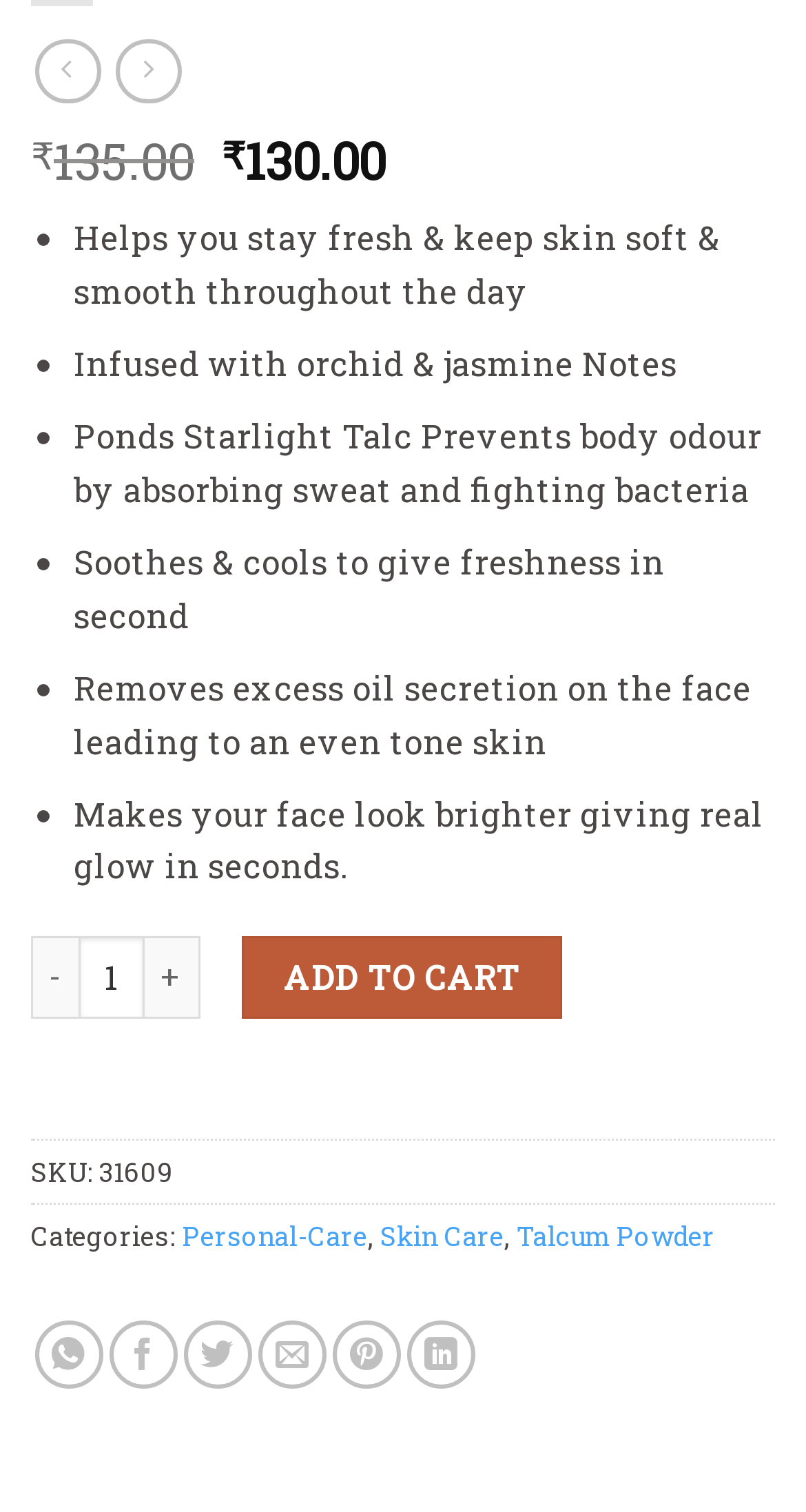Pinpoint the bounding box coordinates of the clickable area needed to execute the instruction: "Click the 'Personal-Care' category link". The coordinates should be specified as four float numbers between 0 and 1, i.e., [left, top, right, bottom].

[0.226, 0.807, 0.456, 0.829]